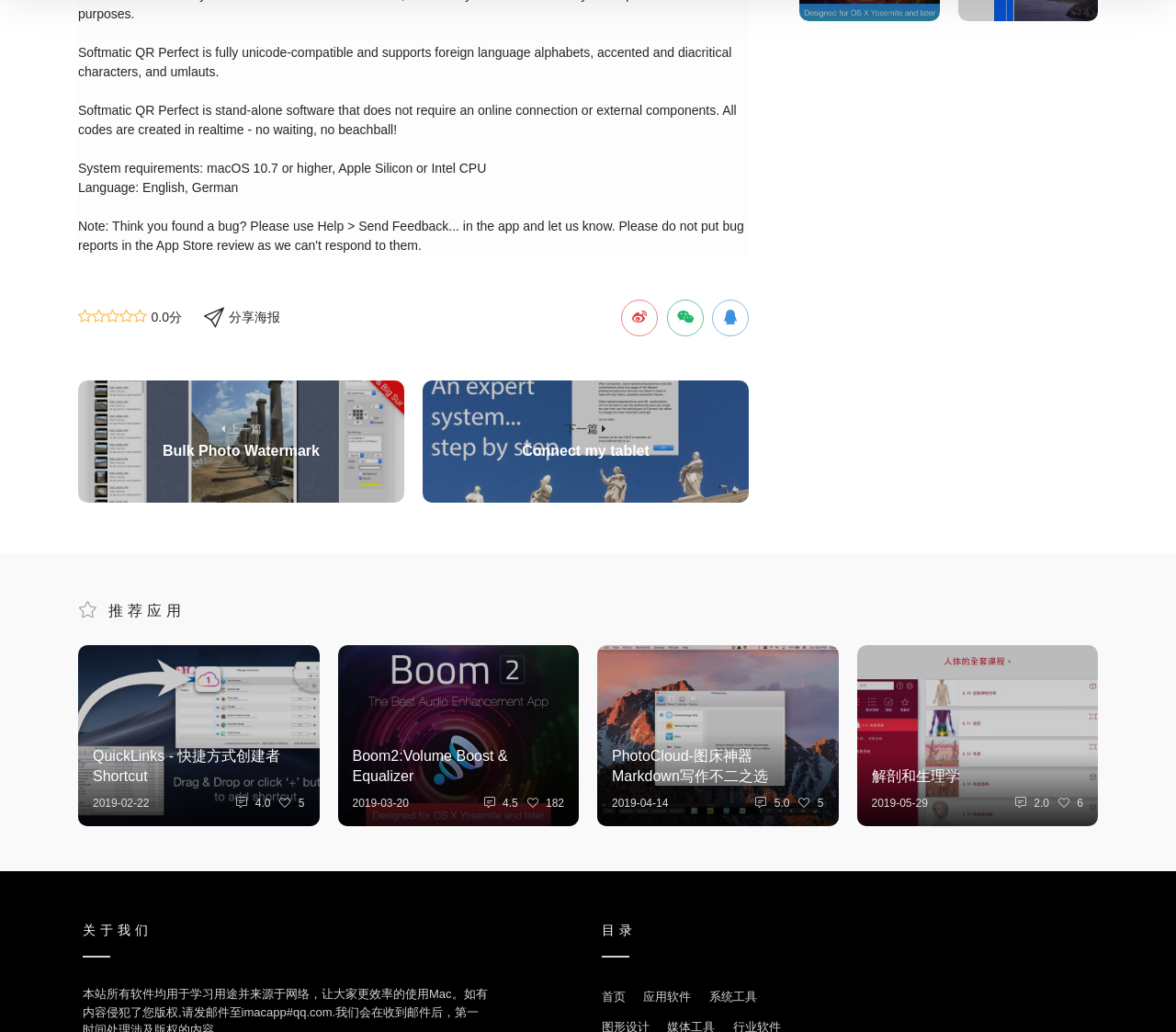Based on what you see in the screenshot, provide a thorough answer to this question: What are the main categories listed at the bottom of the webpage?

The main categories listed at the bottom of the webpage are '首页', '应用软件', and '系统工具', which are provided as links for easy navigation.